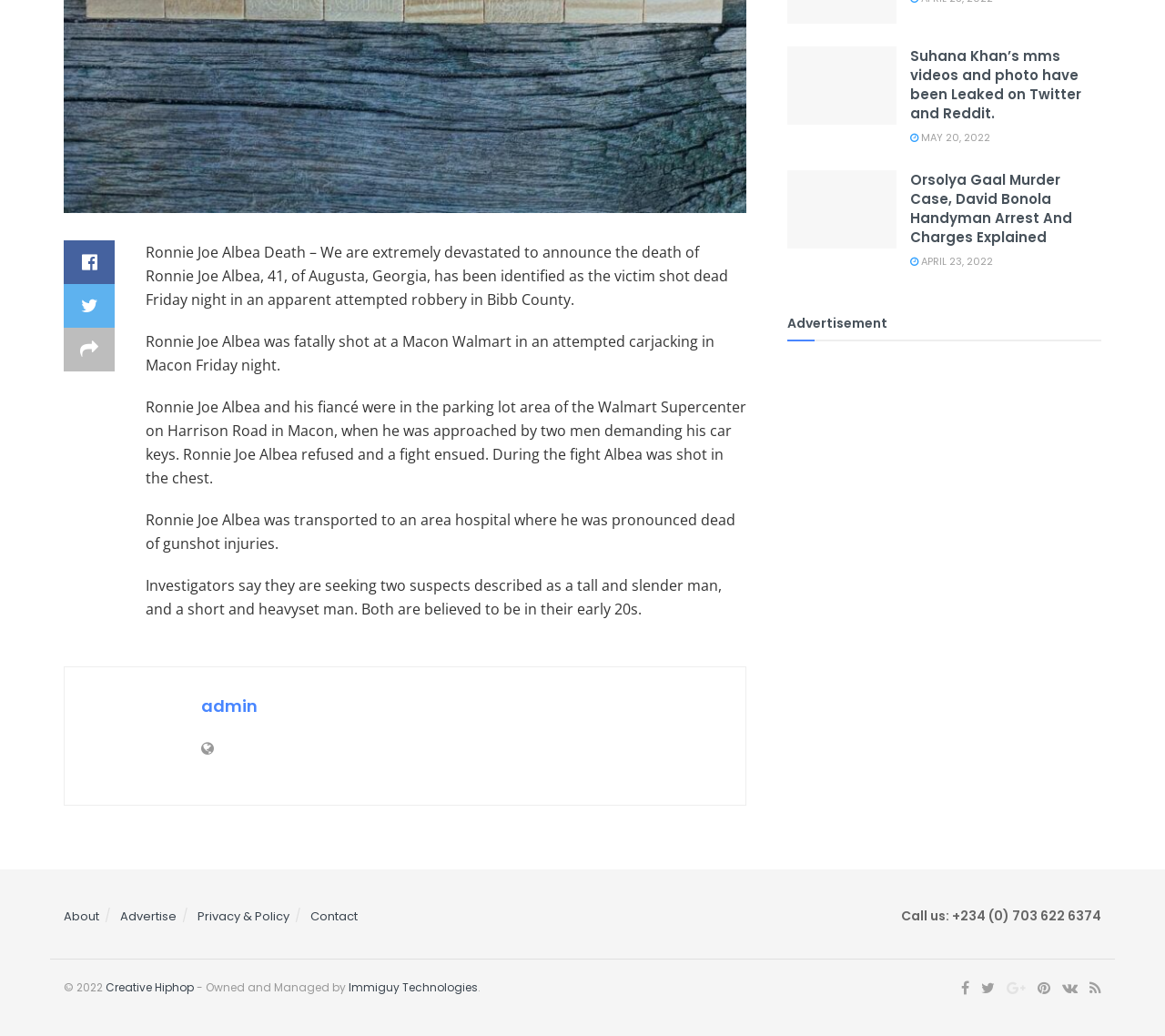Provide the bounding box coordinates for the UI element described in this sentence: "Immiguy Technologies". The coordinates should be four float values between 0 and 1, i.e., [left, top, right, bottom].

[0.299, 0.945, 0.41, 0.96]